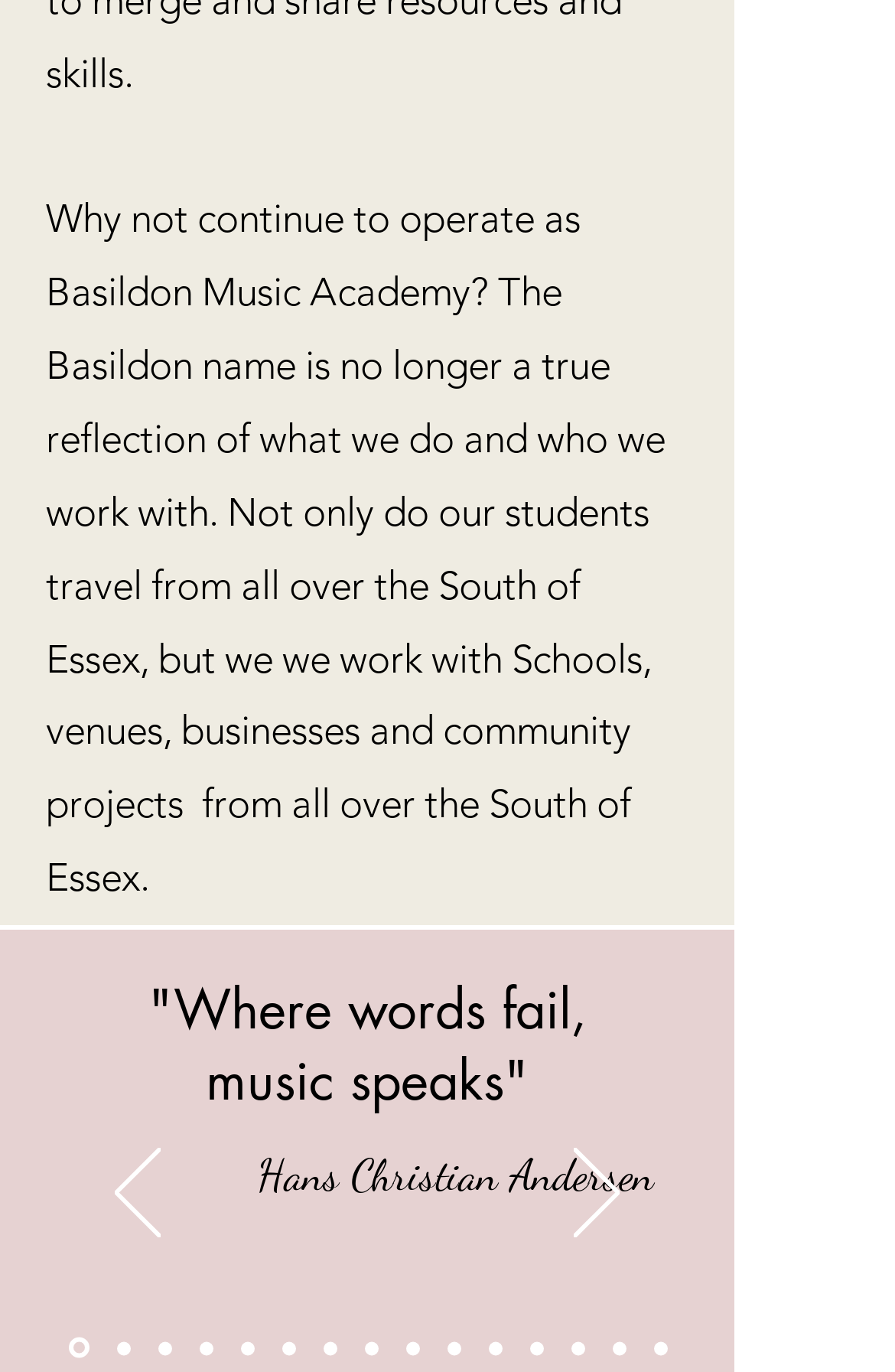Given the description aria-label="Slide 1", predict the bounding box coordinates of the UI element. Ensure the coordinates are in the format (top-left x, top-left y, bottom-right x, bottom-right y) and all values are between 0 and 1.

[0.076, 0.975, 0.099, 0.99]